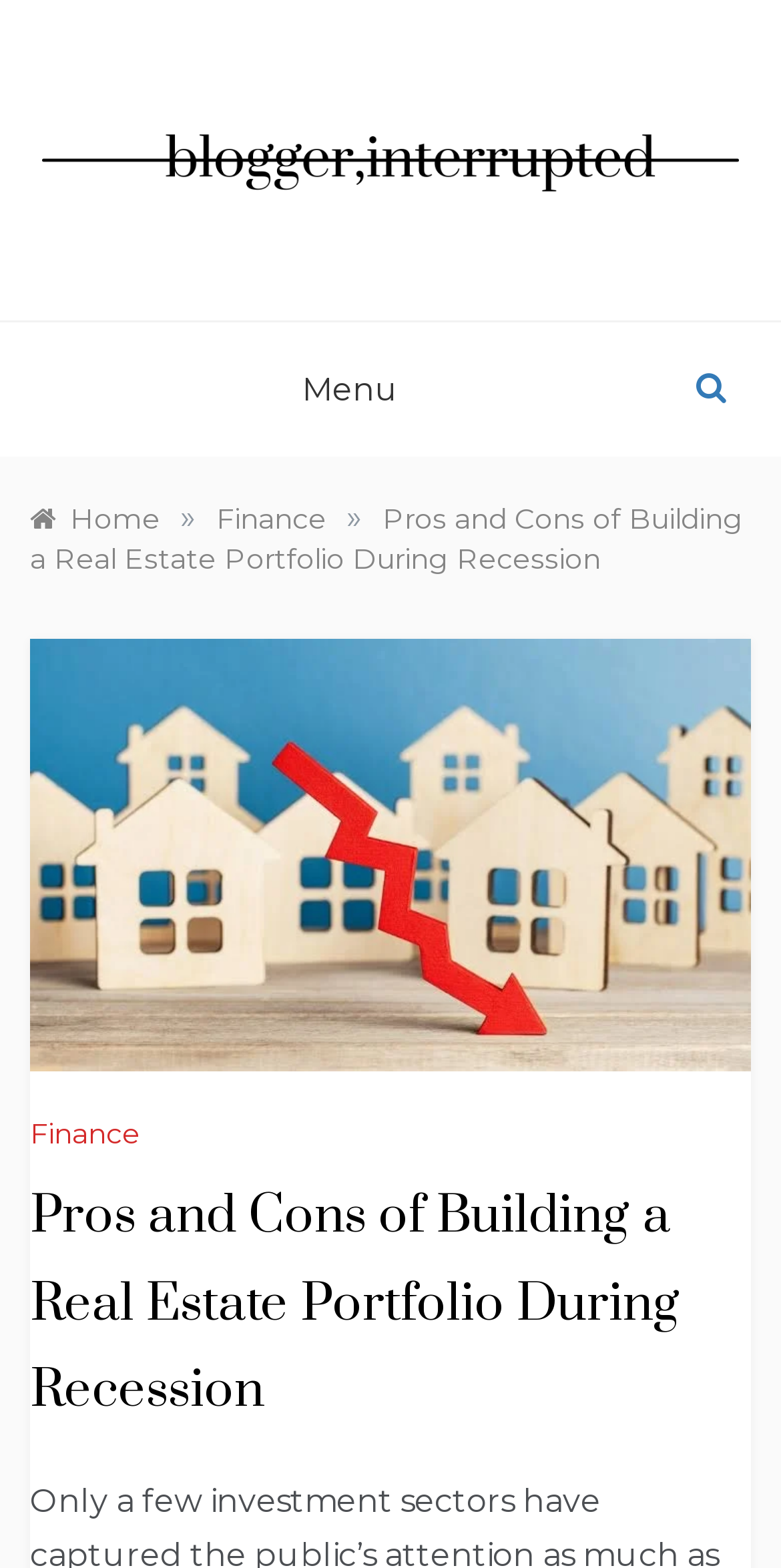What is the name of the blog?
Examine the screenshot and reply with a single word or phrase.

Blogger, Interrupted